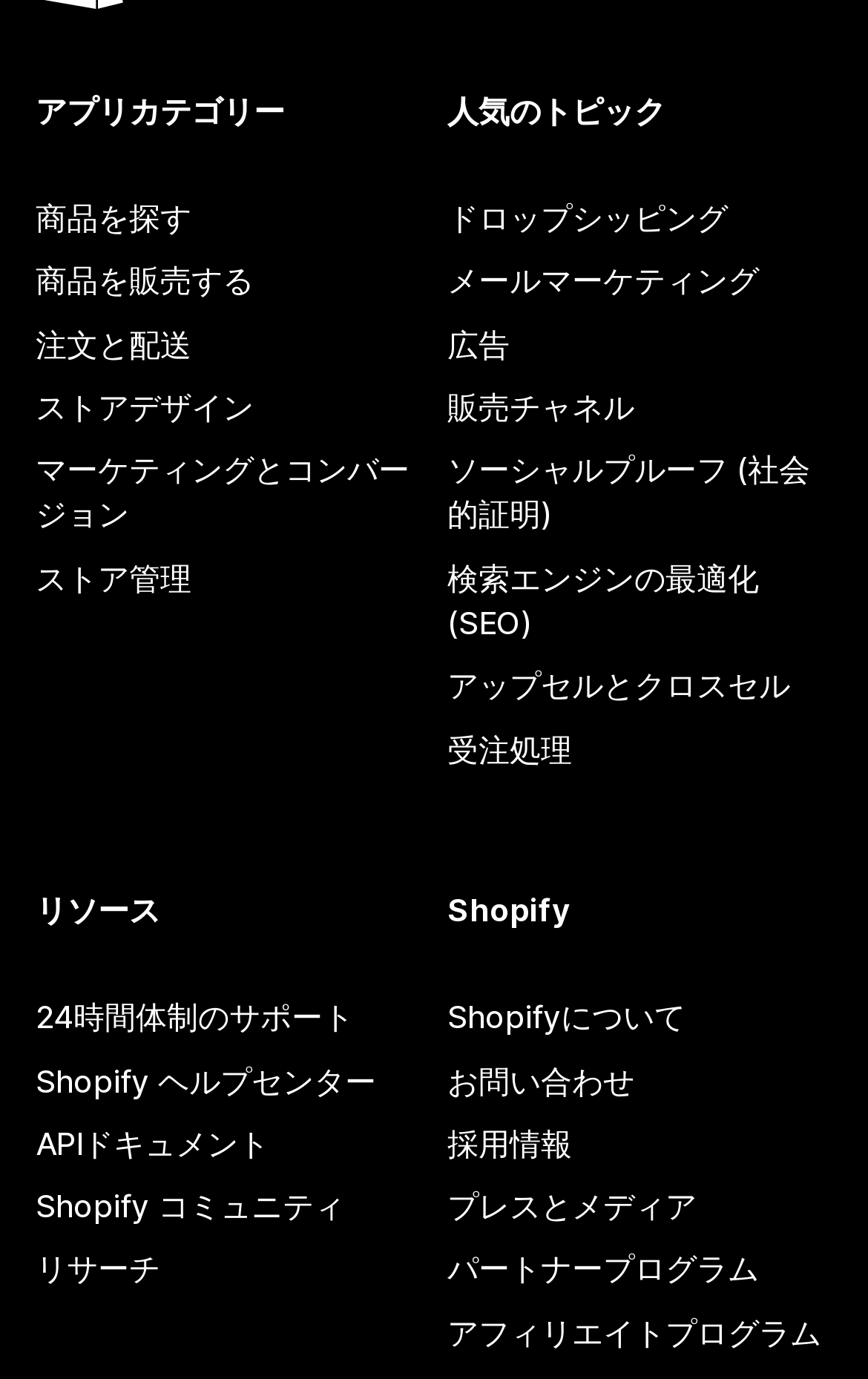What is the topic below 'ドロップシッピング'?
From the screenshot, provide a brief answer in one word or phrase.

メールマーケティング